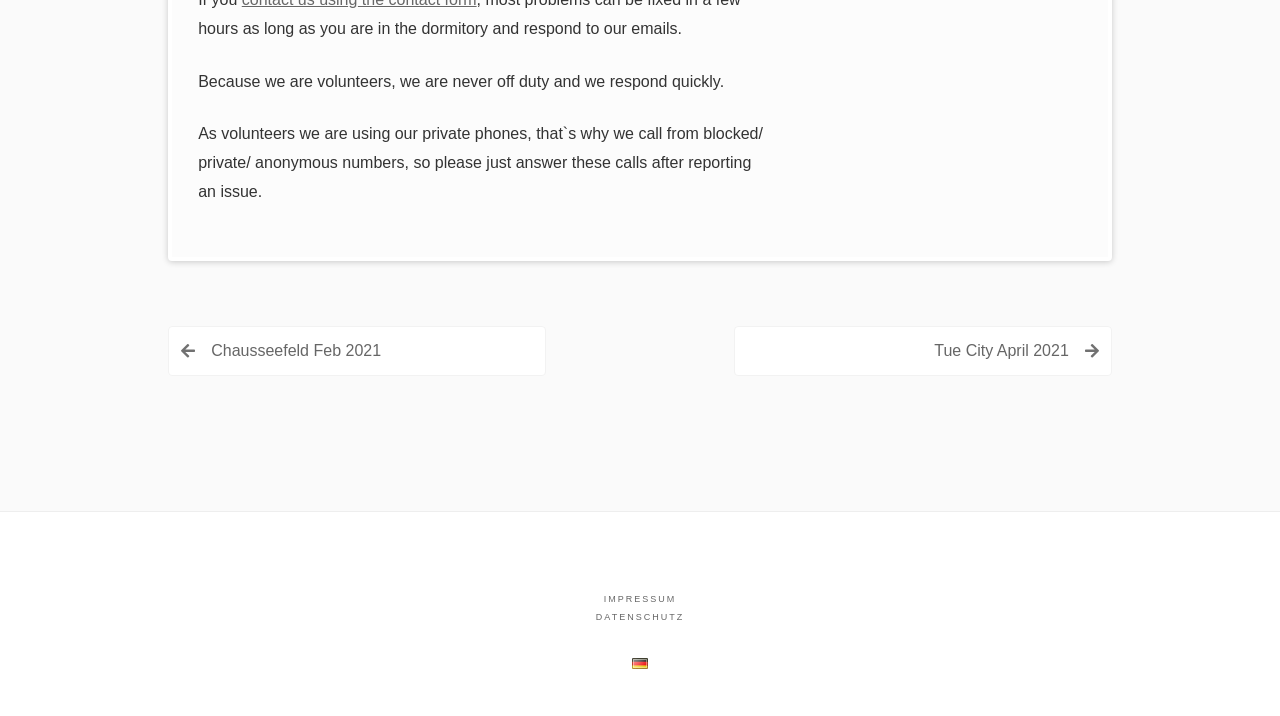Respond with a single word or phrase for the following question: 
How many posts are linked in the navigation section?

2